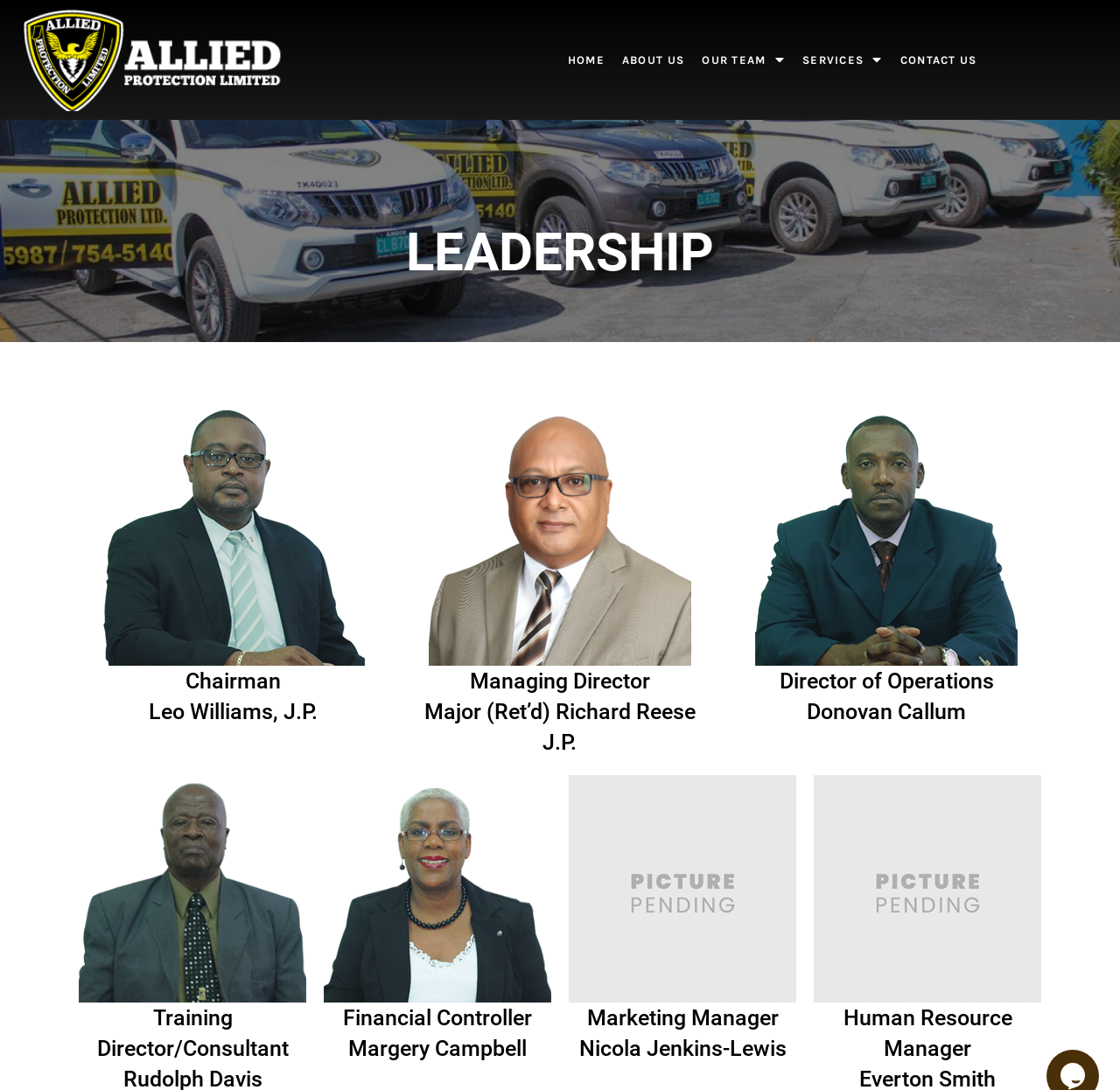Bounding box coordinates should be provided in the format (top-left x, top-left y, bottom-right x, bottom-right y) with all values between 0 and 1. Identify the bounding box for this UI element: Home

[0.499, 0.029, 0.548, 0.081]